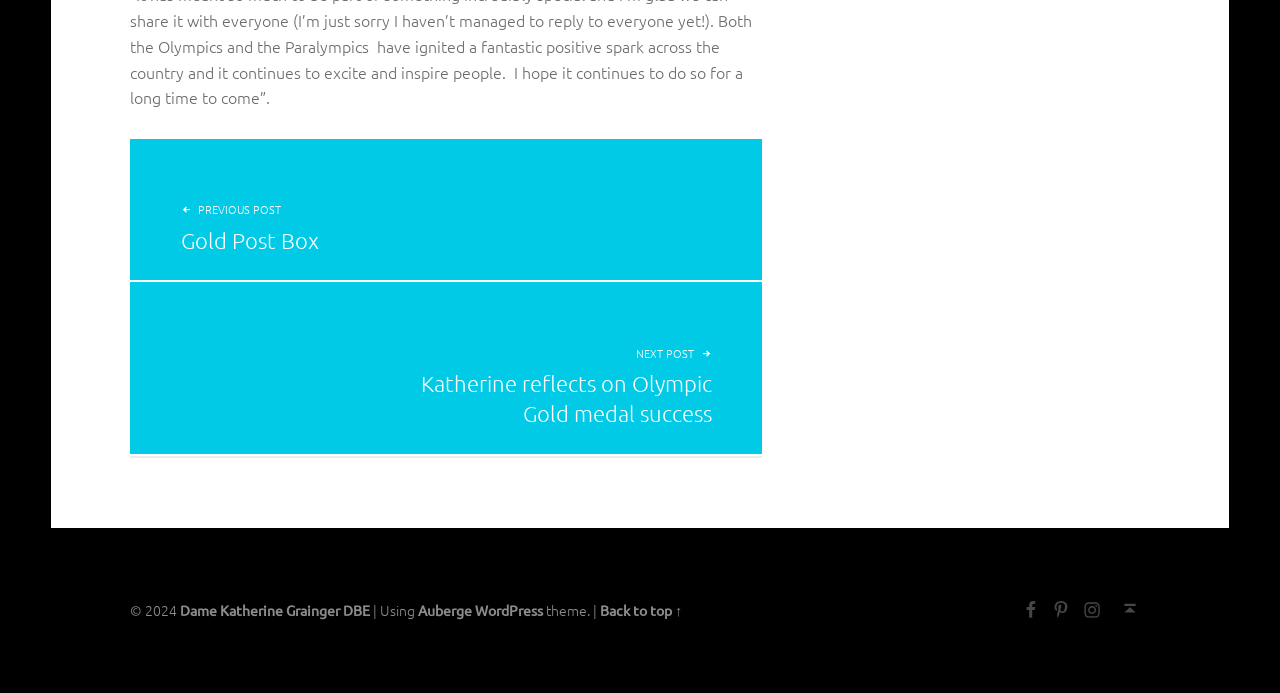Provide the bounding box coordinates of the UI element that matches the description: "Back to top ↑".

[0.868, 0.866, 0.898, 0.892]